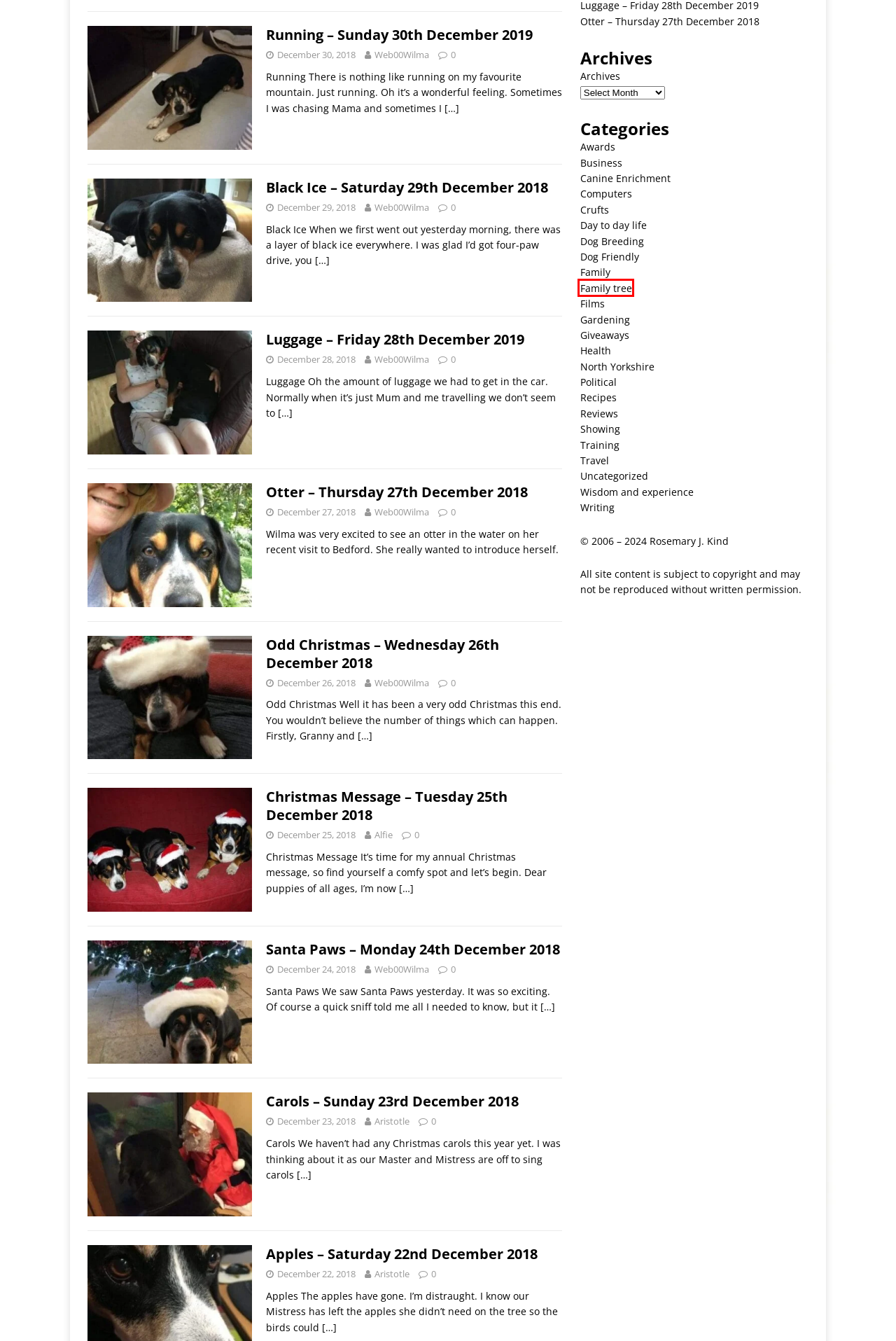Analyze the screenshot of a webpage with a red bounding box and select the webpage description that most accurately describes the new page resulting from clicking the element inside the red box. Here are the candidates:
A. Canine Enrichment – Alfie's Diary Archive
B. Awards – Alfie's Diary Archive
C. Dog Friendly – Alfie's Diary Archive
D. Gardening – Alfie's Diary Archive
E. Training – Alfie's Diary Archive
F. Family tree – Alfie's Diary Archive
G. Political – Alfie's Diary Archive
H. Travel – Alfie's Diary Archive

F